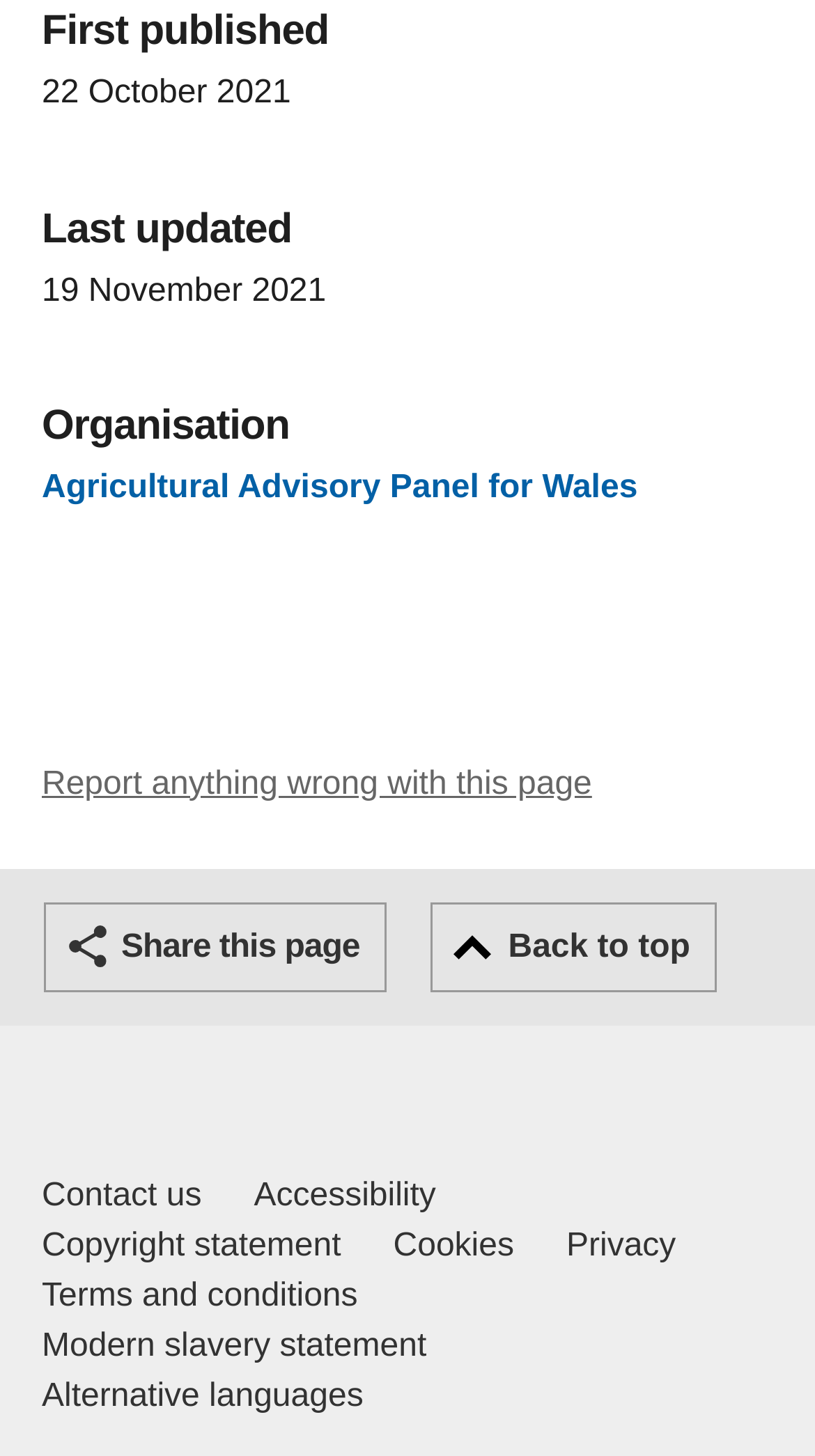What is the date of first publication?
From the screenshot, supply a one-word or short-phrase answer.

22 October 2021